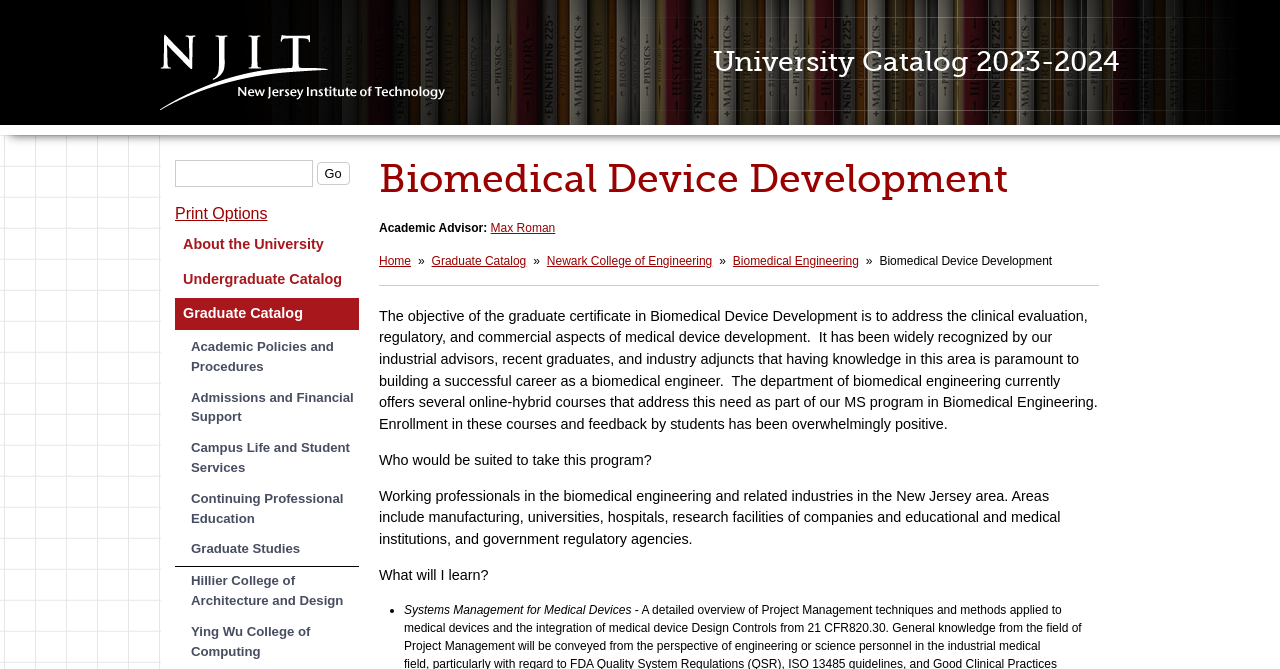Explain the webpage in detail, including its primary components.

The webpage is about the Biomedical Device Development program at the New Jersey Institute of Technology. At the top, there is a link to the university's homepage, accompanied by an image of the university's logo. Below this, there is a heading that reads "University Catalog 2023-2024" with a link to the catalog.

On the left side of the page, there is a search bar with a "Go" button. Below the search bar, there are several links to different sections of the university's website, including "About the University", "Undergraduate Catalog", "Graduate Catalog", and others.

The main content of the page is divided into sections. The first section has a heading that reads "Biomedical Device Development" and provides information about the program, including its objective and target audience. The objective is to address the clinical evaluation, regulatory, and commercial aspects of medical device development. The program is suited for working professionals in the biomedical engineering and related industries in the New Jersey area.

The next section describes what students will learn in the program, including "Systems Management for Medical Devices". There are several links to related programs and departments, including the Newark College of Engineering and the Biomedical Engineering department.

Throughout the page, there are several links to other sections of the university's website, as well as a link to print options. The overall layout is organized, with clear headings and concise text.